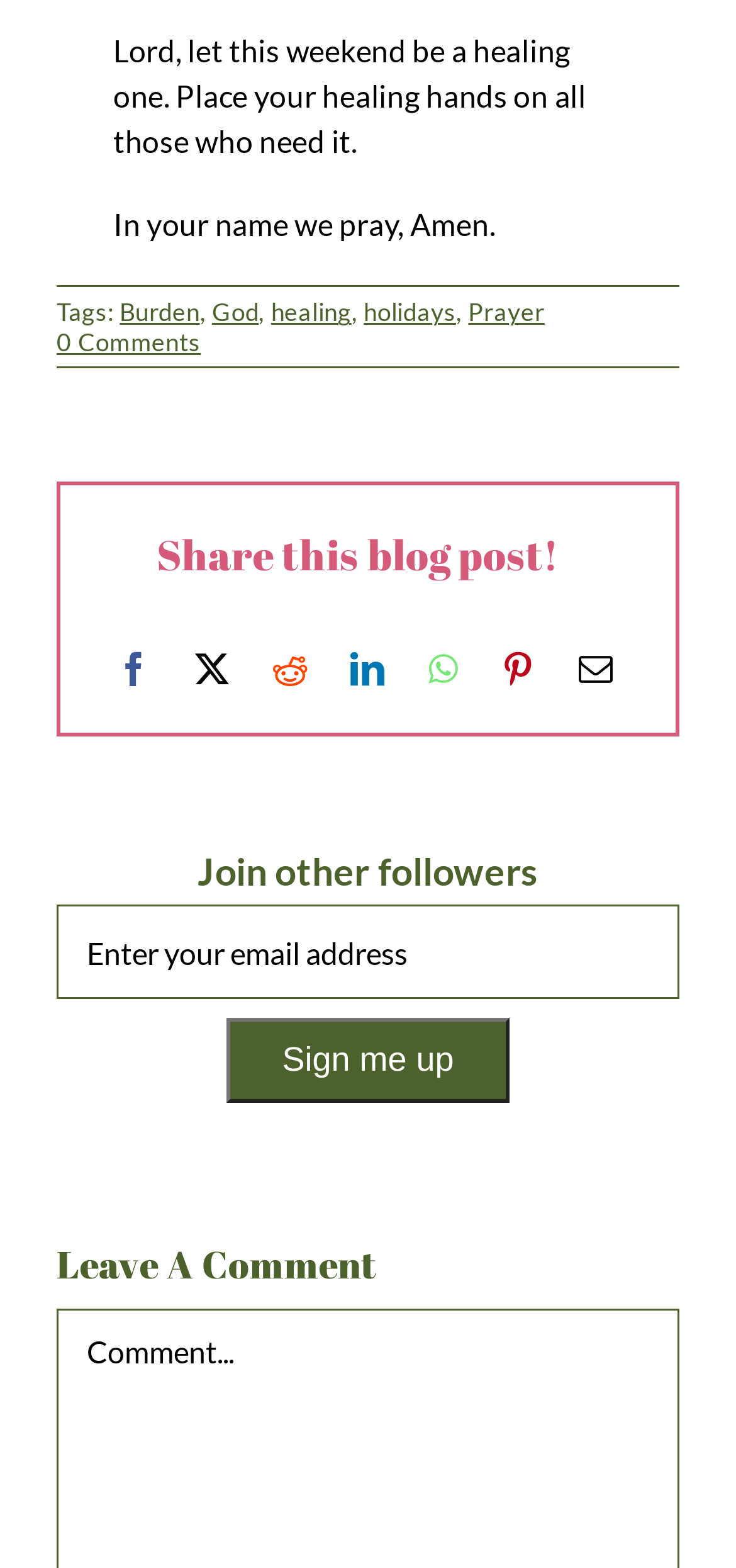Please specify the bounding box coordinates of the area that should be clicked to accomplish the following instruction: "Click the 'Sign me up' button". The coordinates should consist of four float numbers between 0 and 1, i.e., [left, top, right, bottom].

[0.308, 0.649, 0.692, 0.703]